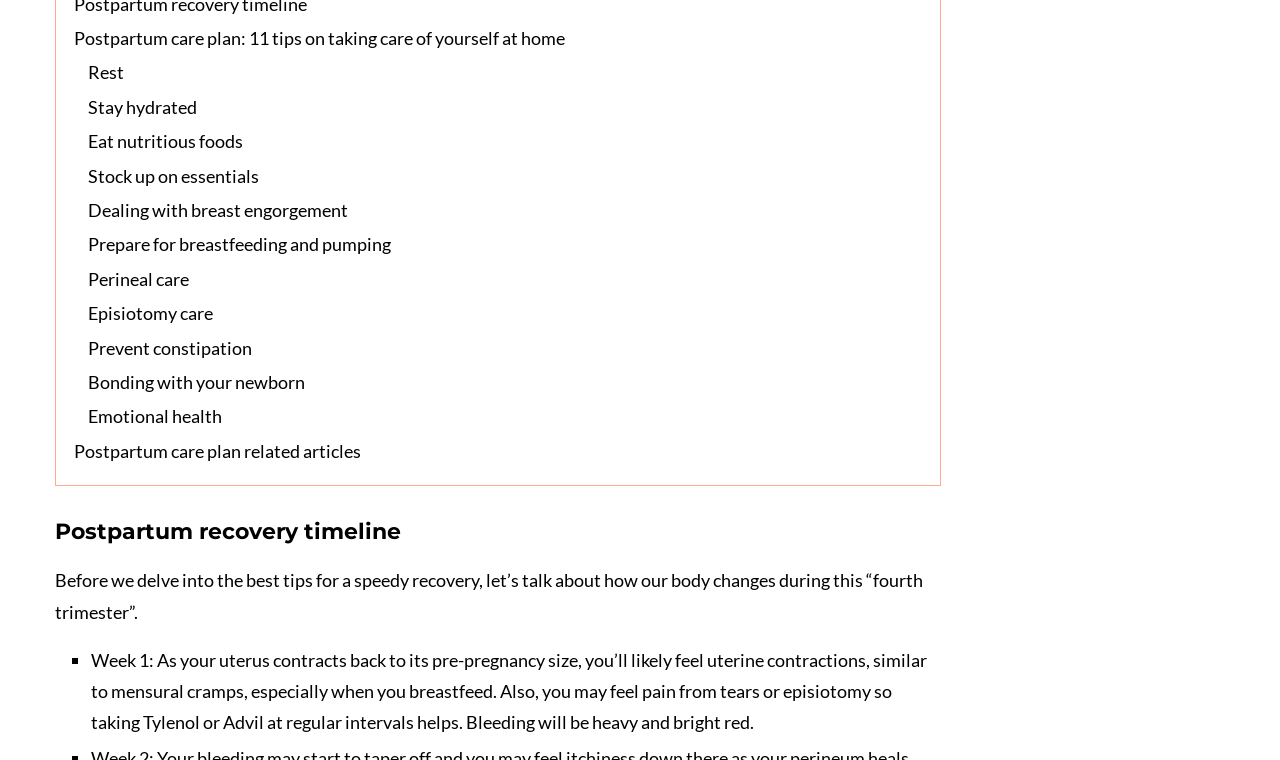Please provide the bounding box coordinates in the format (top-left x, top-left y, bottom-right x, bottom-right y). Remember, all values are floating point numbers between 0 and 1. What is the bounding box coordinate of the region described as: Prepare for breastfeeding and pumping

[0.069, 0.307, 0.305, 0.336]